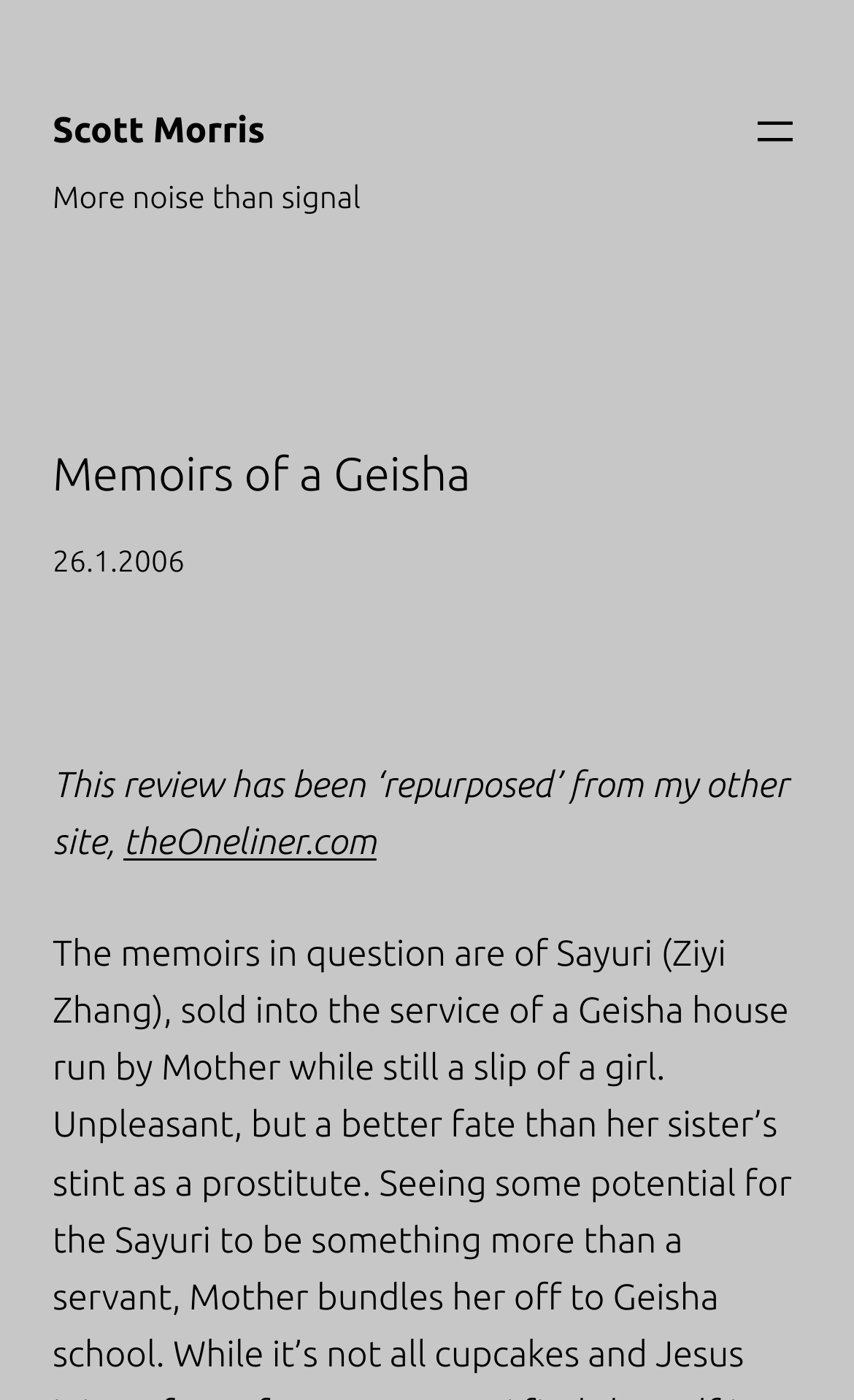What is the name of the other site mentioned?
Using the information presented in the image, please offer a detailed response to the question.

The name of the other site mentioned can be found in the StaticText element, which contains the link 'theOneliner.com'.